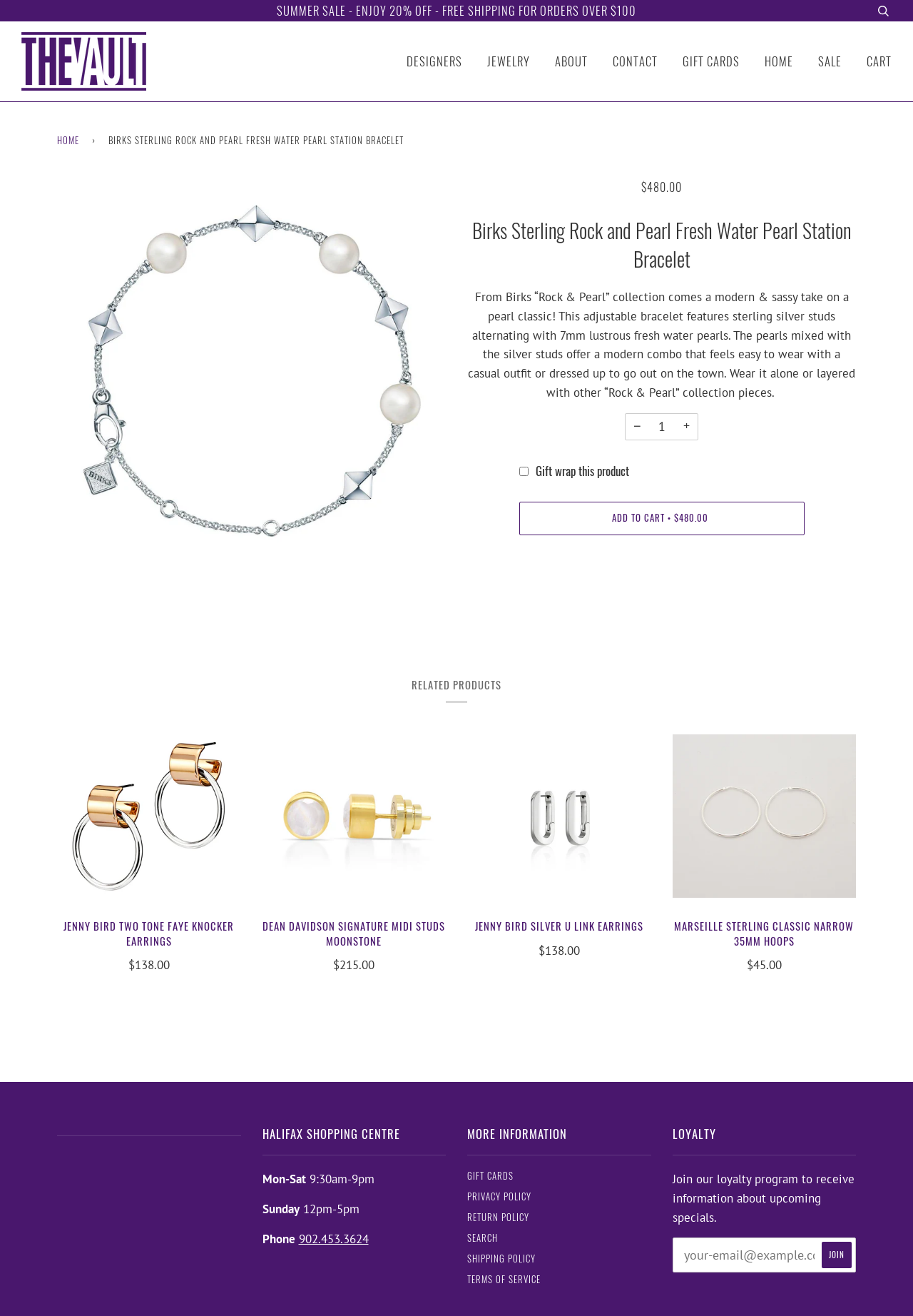What is the shopping center where the store is located?
Refer to the image and give a detailed response to the question.

The shopping center where the store is located can be found in the static text element with the text 'HALIFAX SHOPPING CENTRE' located at the bottom left of the webpage.